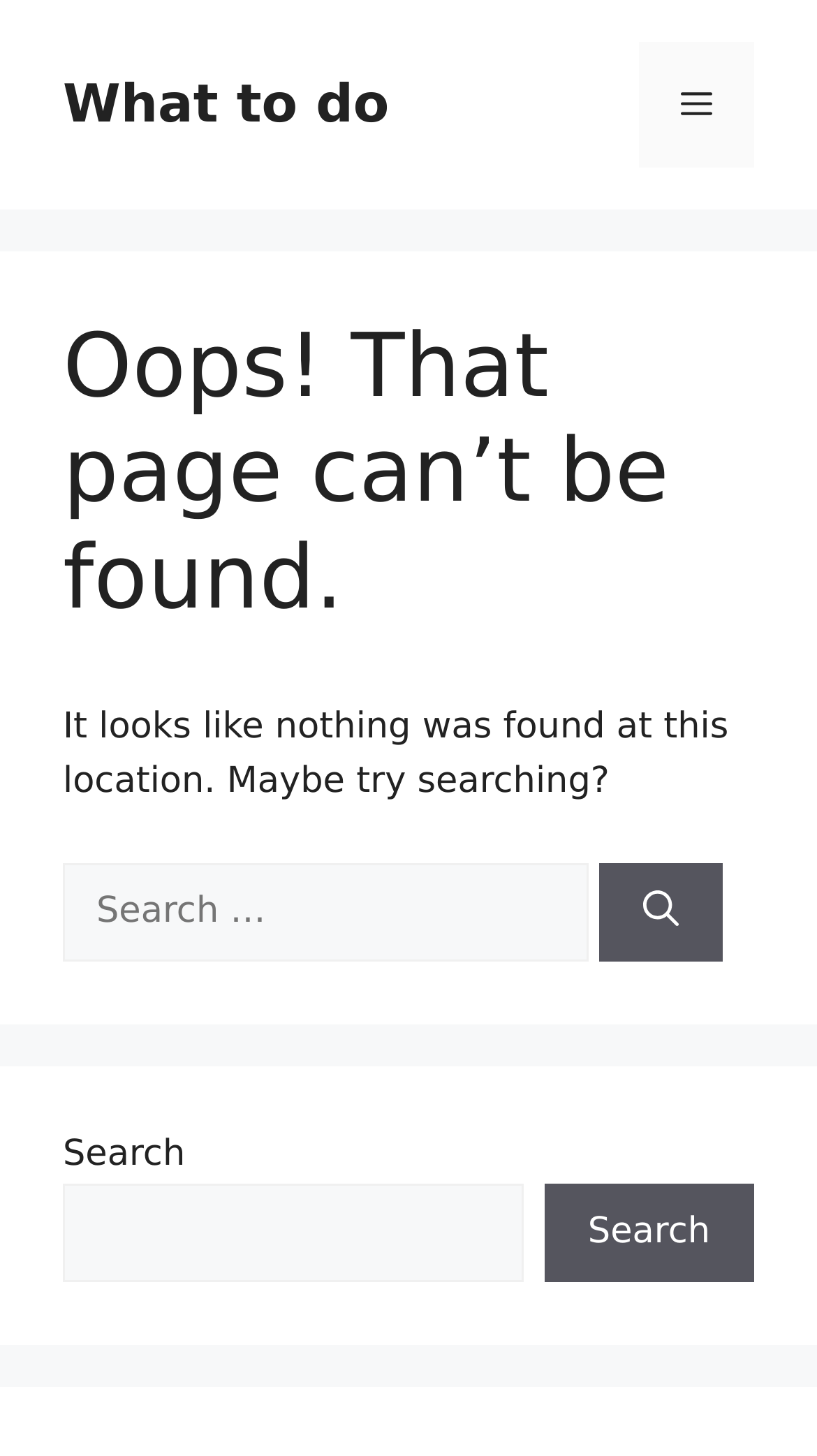What is the current page status?
Utilize the information in the image to give a detailed answer to the question.

The current page status is 'Page Not Found' as indicated by the header 'Oops! That page can’t be found.' and the search functionality provided to help users find what they are looking for.